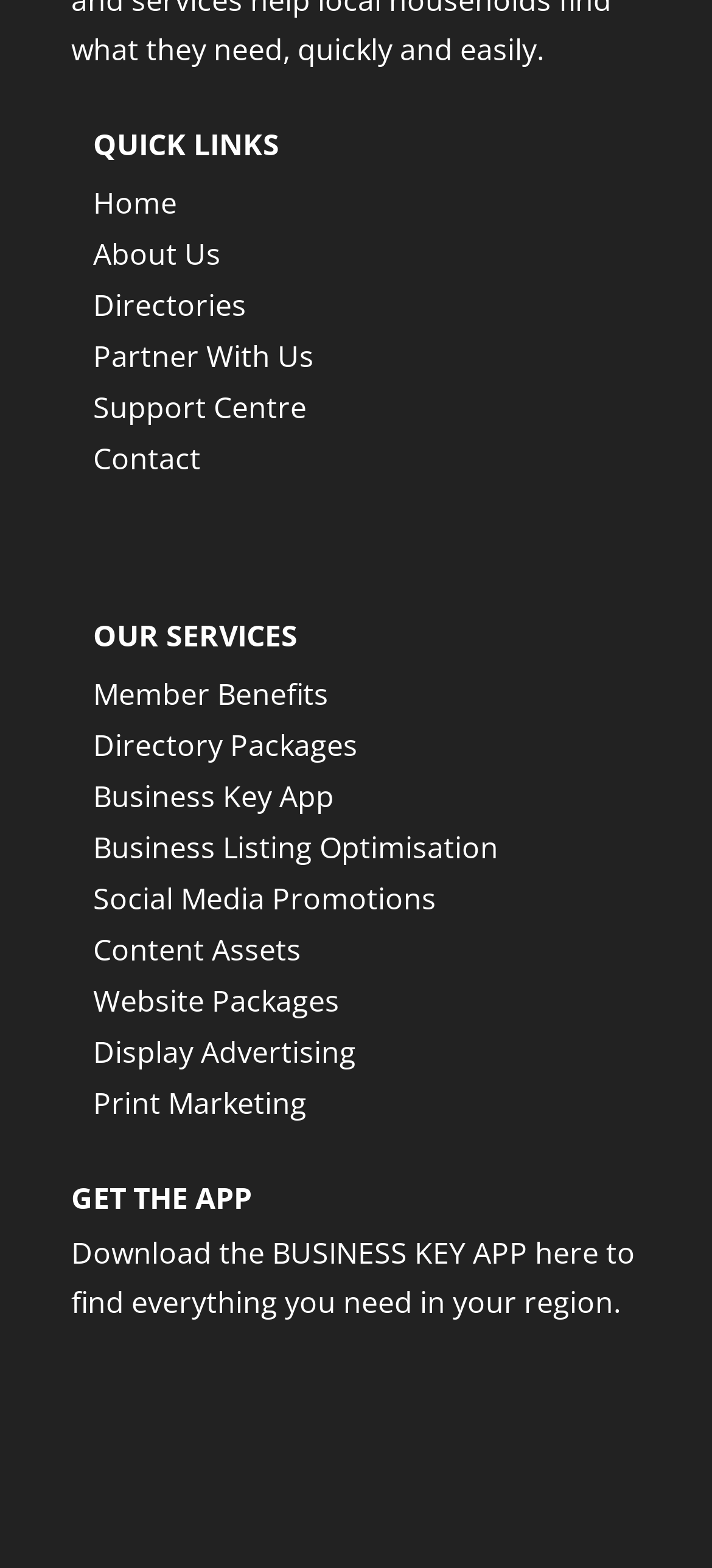Please identify the bounding box coordinates of the area I need to click to accomplish the following instruction: "get support".

[0.131, 0.246, 0.431, 0.272]